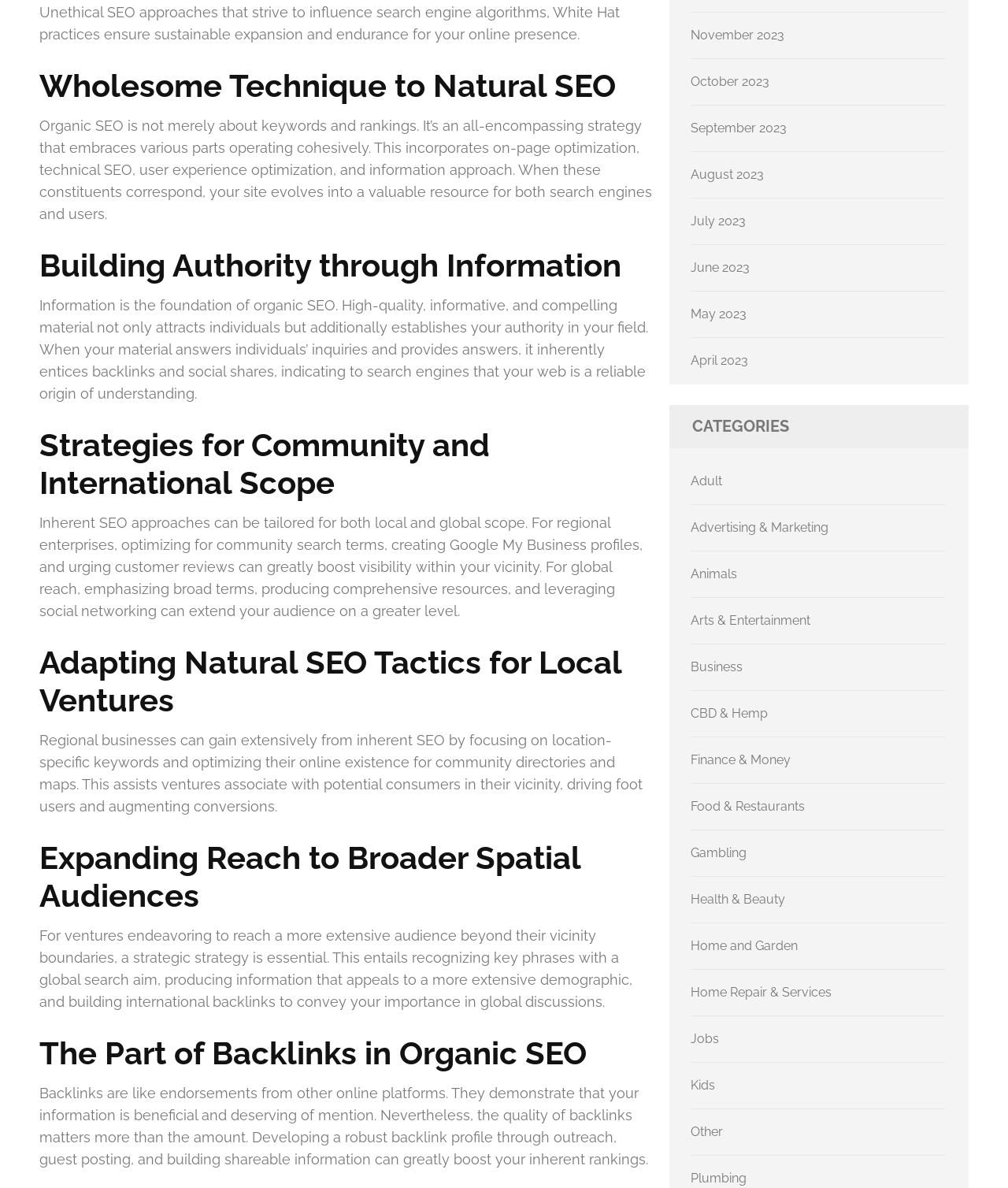Refer to the image and offer a detailed explanation in response to the question: What is the main topic of this webpage?

The webpage is focused on natural SEO, which is evident from the headings and static text elements that discuss various aspects of organic SEO, such as building authority through information, strategies for community and international scope, and the role of backlinks.